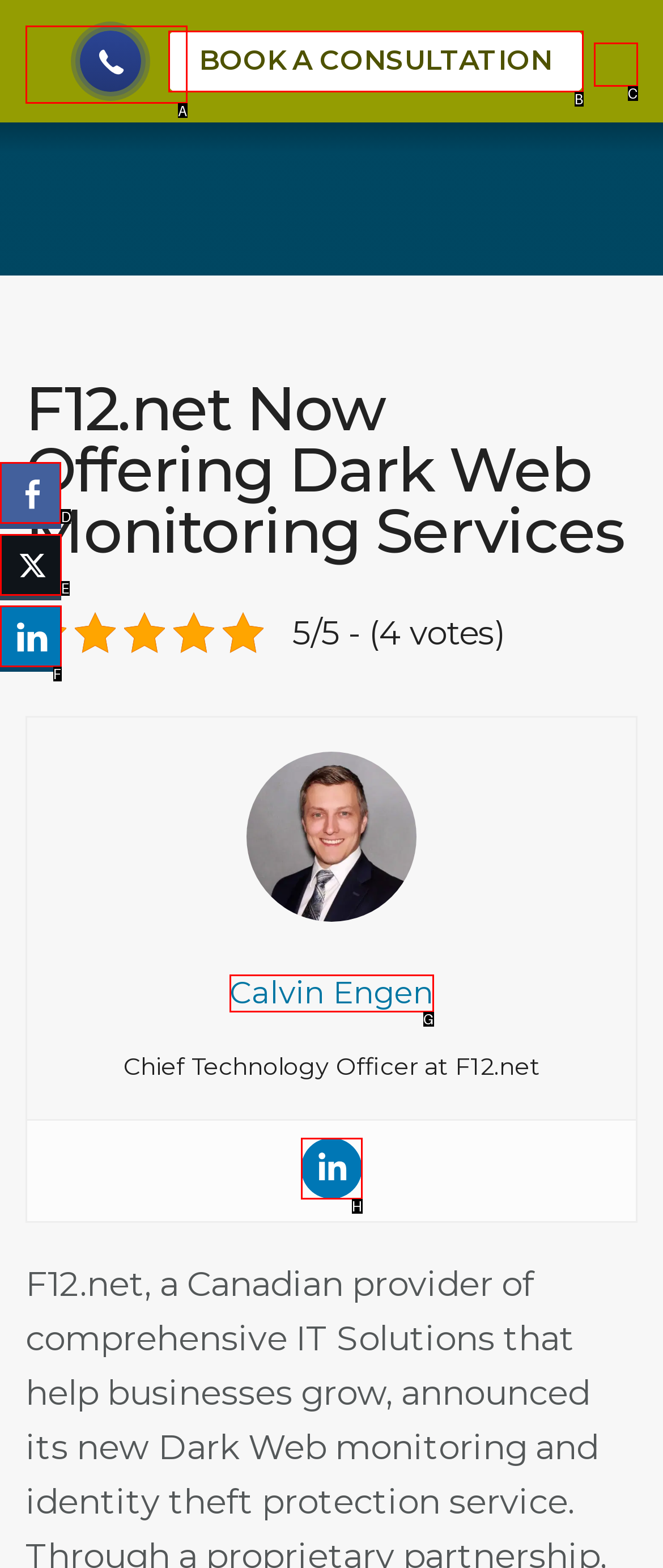Choose the letter that corresponds to the correct button to accomplish the task: Share on Facebook
Reply with the letter of the correct selection only.

D